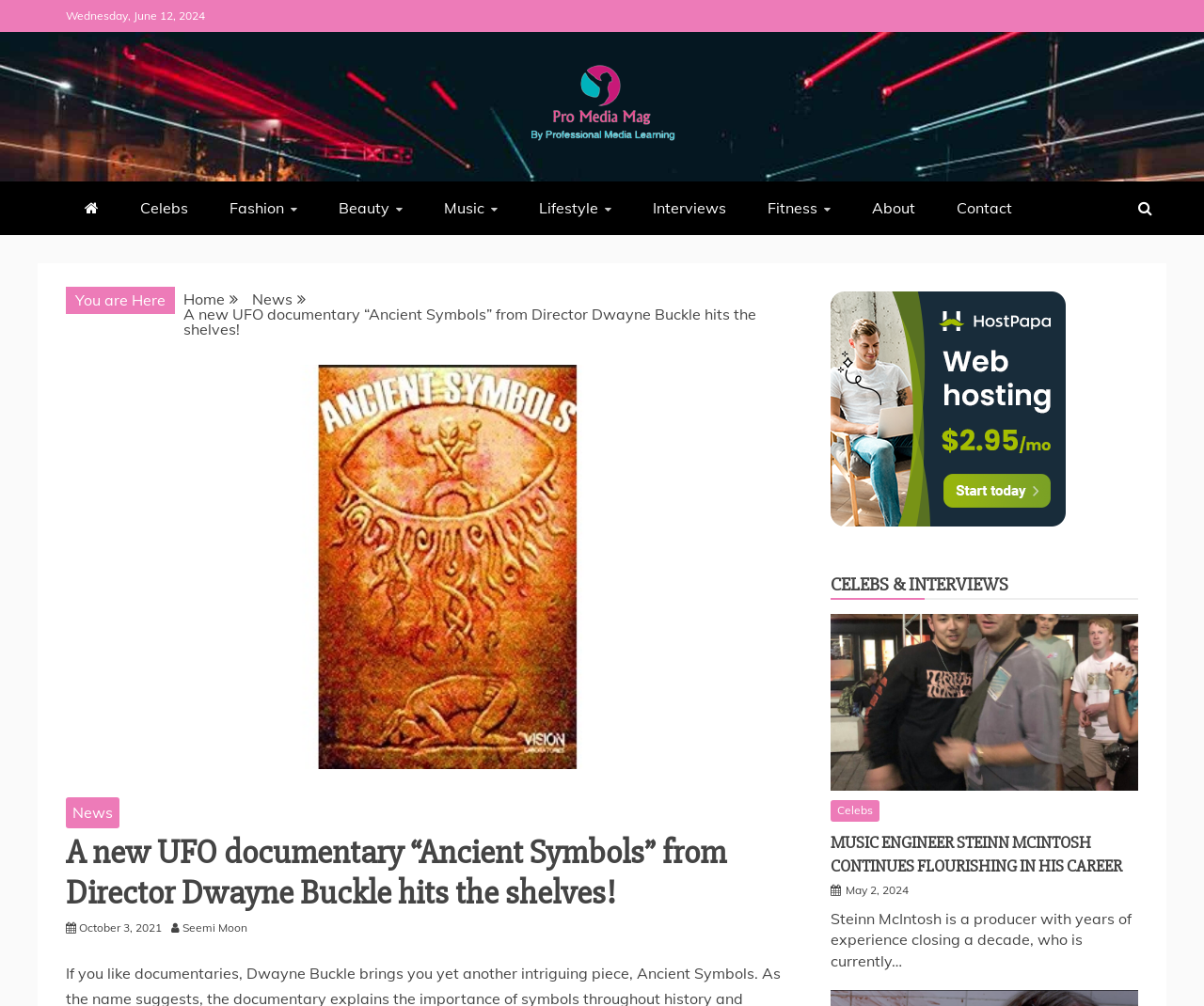Give a concise answer using only one word or phrase for this question:
What is the name of the music engineer mentioned in the article?

Steinn McIntosh